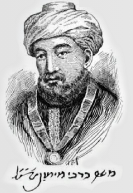What language is the handwritten inscription in?
Please provide a single word or phrase based on the screenshot.

Hebrew